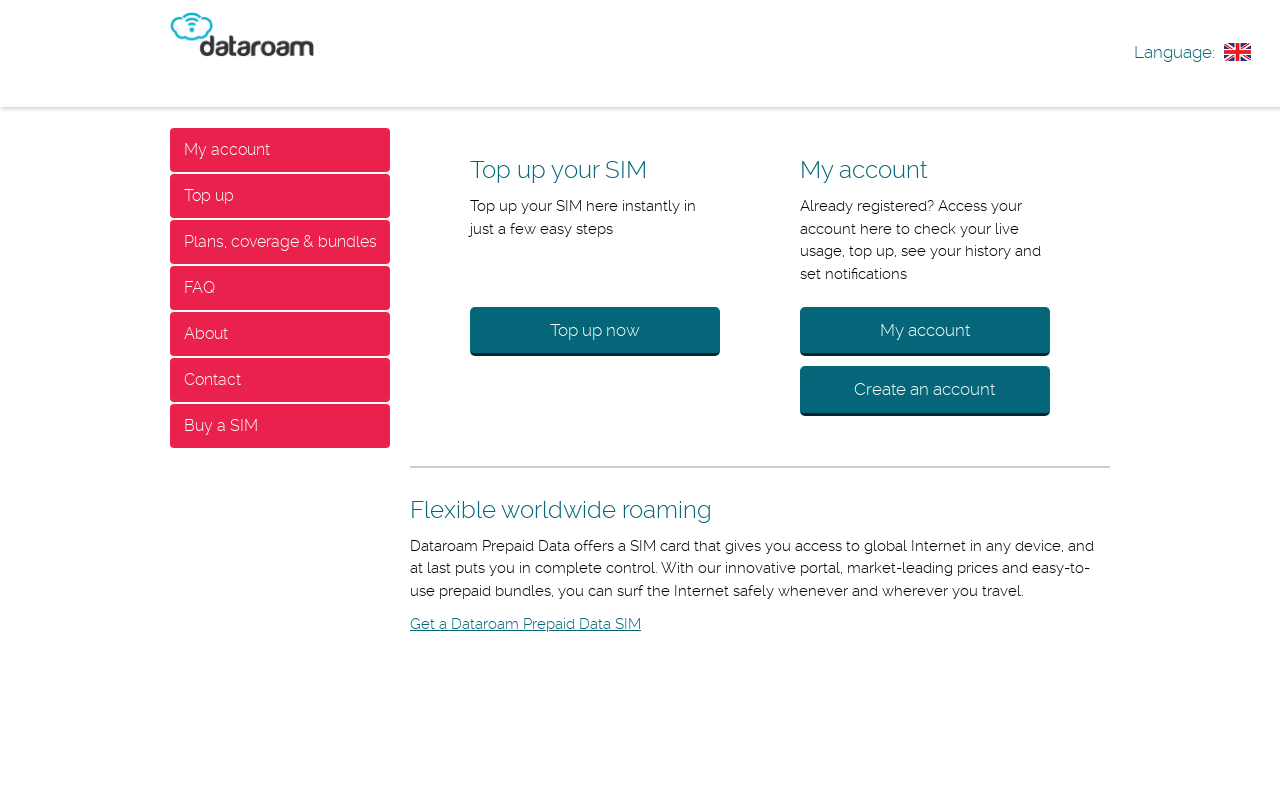Locate the bounding box coordinates of the UI element described by: "topup.dataroam.co.uk". The bounding box coordinates should consist of four float numbers between 0 and 1, i.e., [left, top, right, bottom].

[0.133, 0.015, 0.245, 0.116]